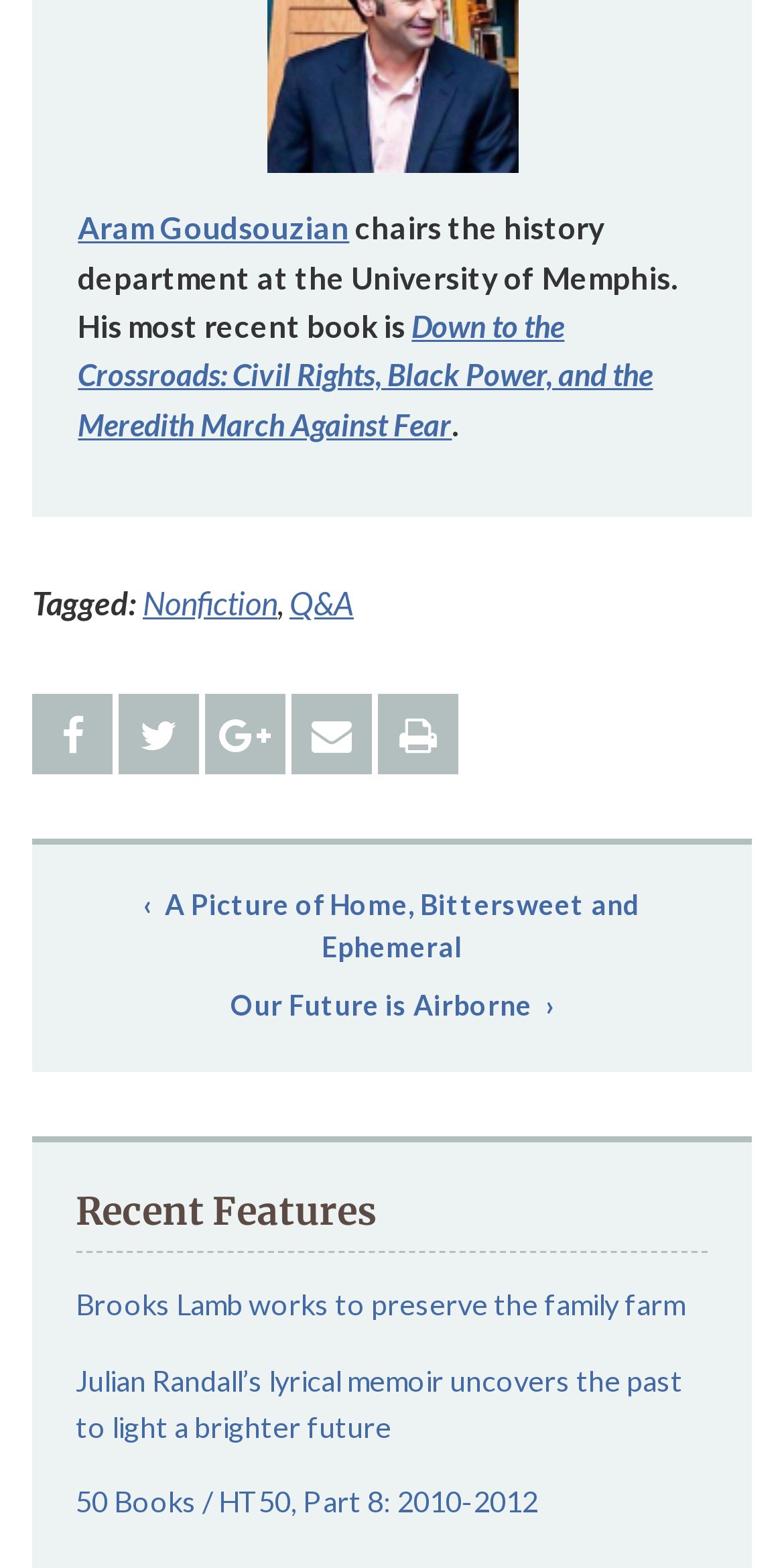Locate the bounding box coordinates of the UI element described by: "title="Tweet"". Provide the coordinates as four float numbers between 0 and 1, formatted as [left, top, right, bottom].

[0.151, 0.442, 0.254, 0.494]